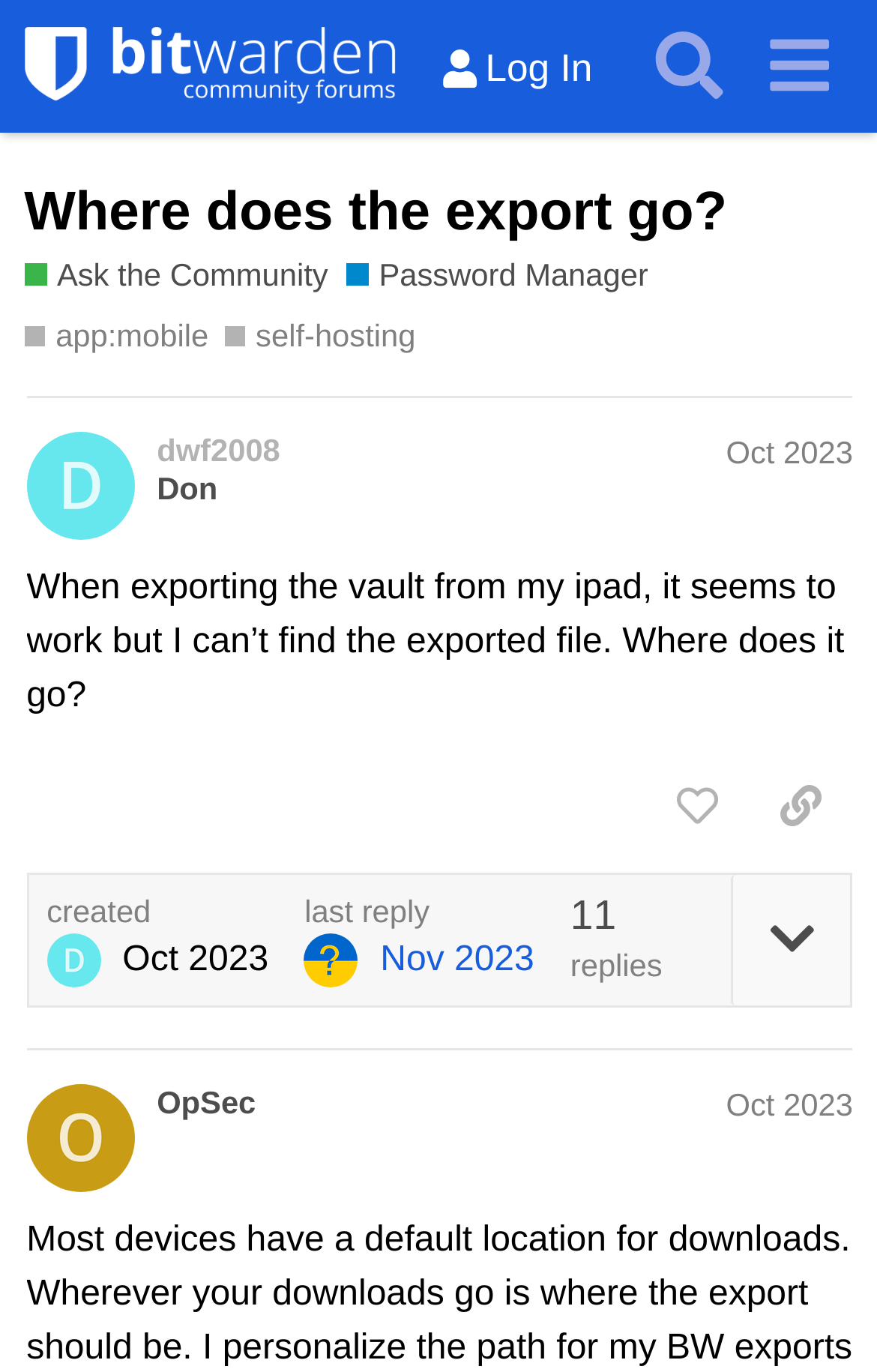What is the name of the community forum? Using the information from the screenshot, answer with a single word or phrase.

Bitwarden Community Forums